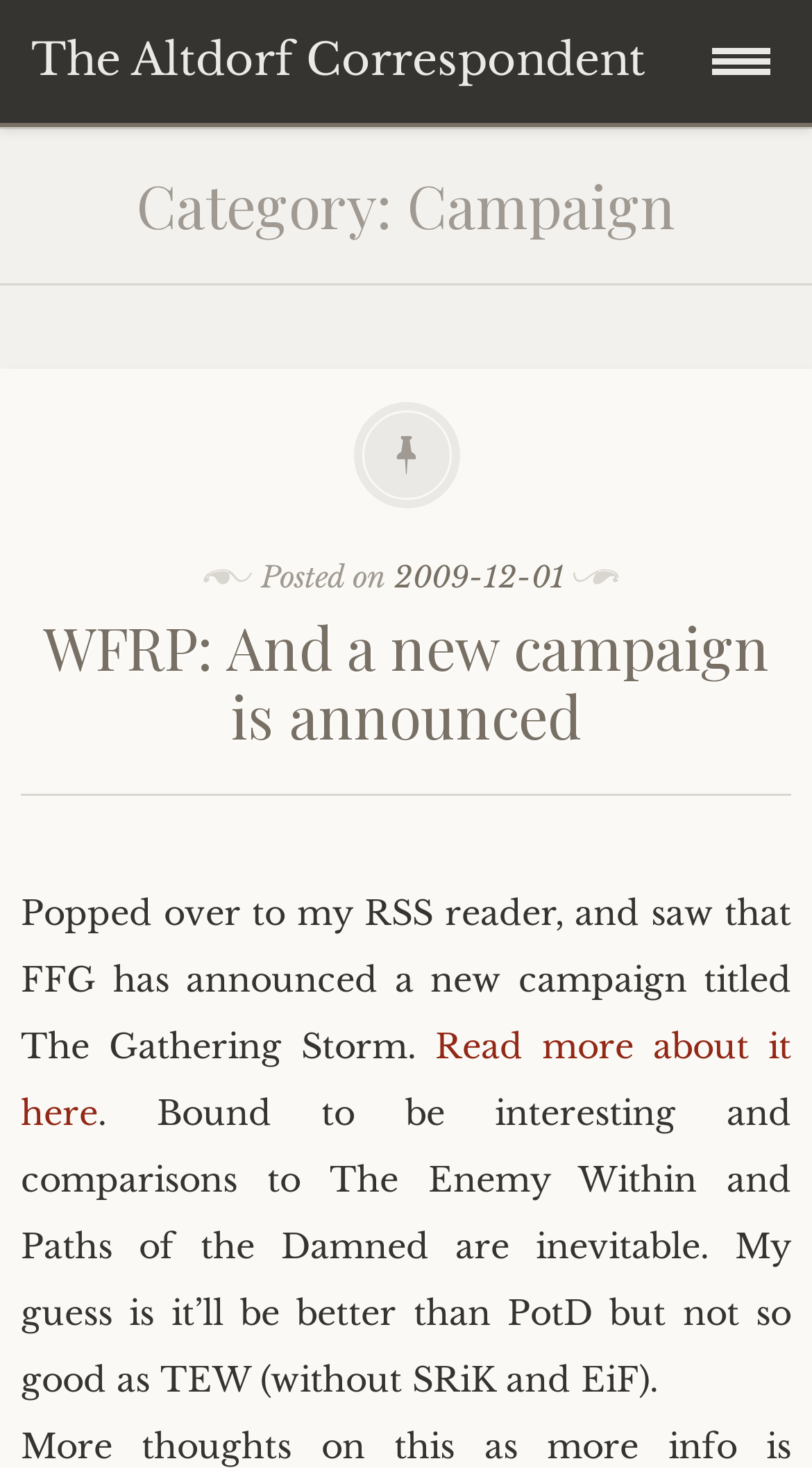How many links are there in the sidebar?
Answer the question with just one word or phrase using the image.

8